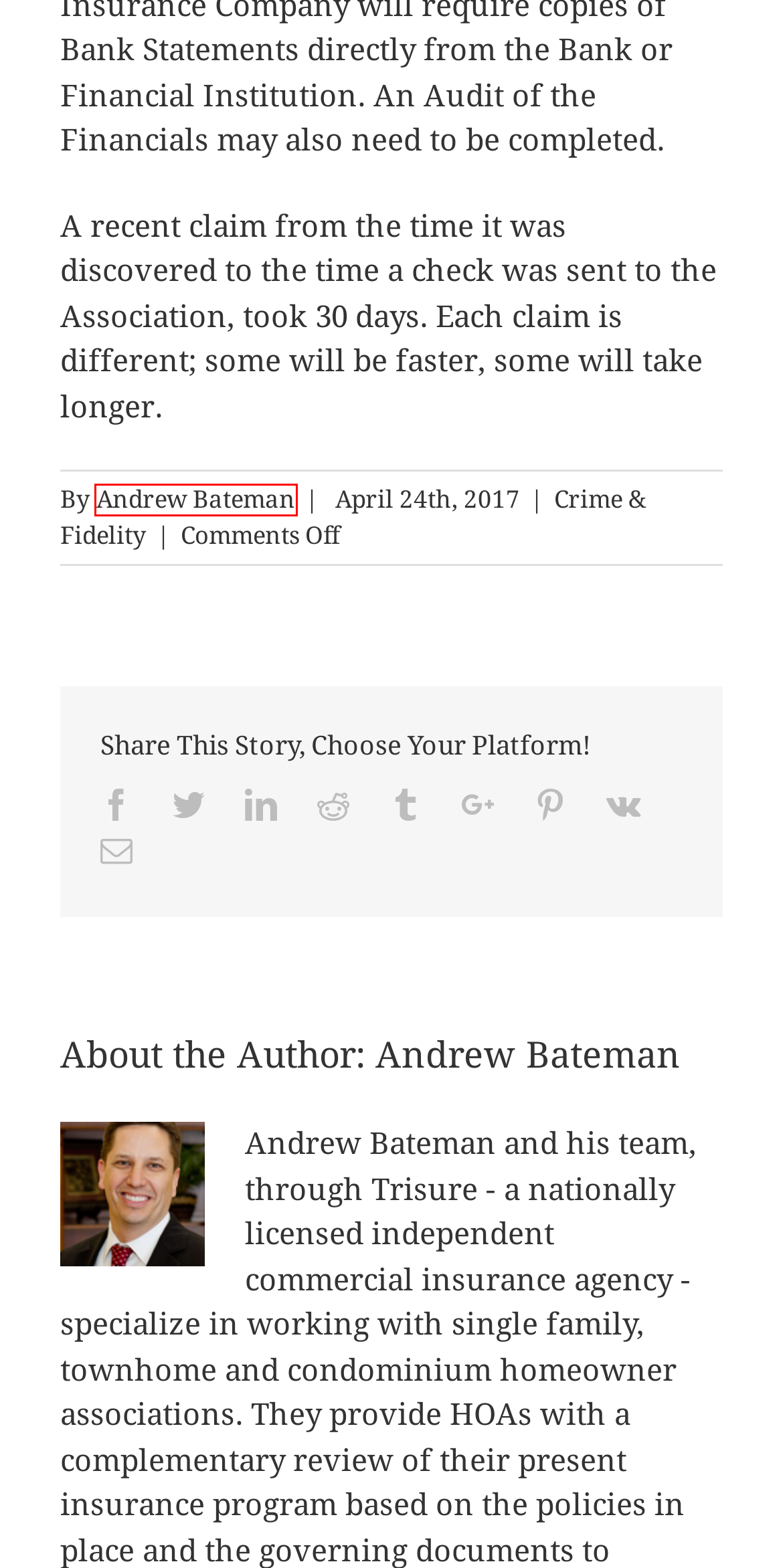Examine the screenshot of the webpage, noting the red bounding box around a UI element. Pick the webpage description that best matches the new page after the element in the red bounding box is clicked. Here are the candidates:
A. Crime & Fidelity – We Love HOAs
B. 3 Safety Measures Condominium Boards Should Take Today – We Love HOAs
C. (CAI-NC) 2023 Annual Conference & Expo – We Love HOAs
D. Property Manager Accounting Fraud – We Love HOAs
E. VK | 登录
F. After Surfside, Heightened Focus on Condo Association Insurance – We Love HOAs
G. Andrew Bateman – We Love HOAs
H. We Love HOAs

G